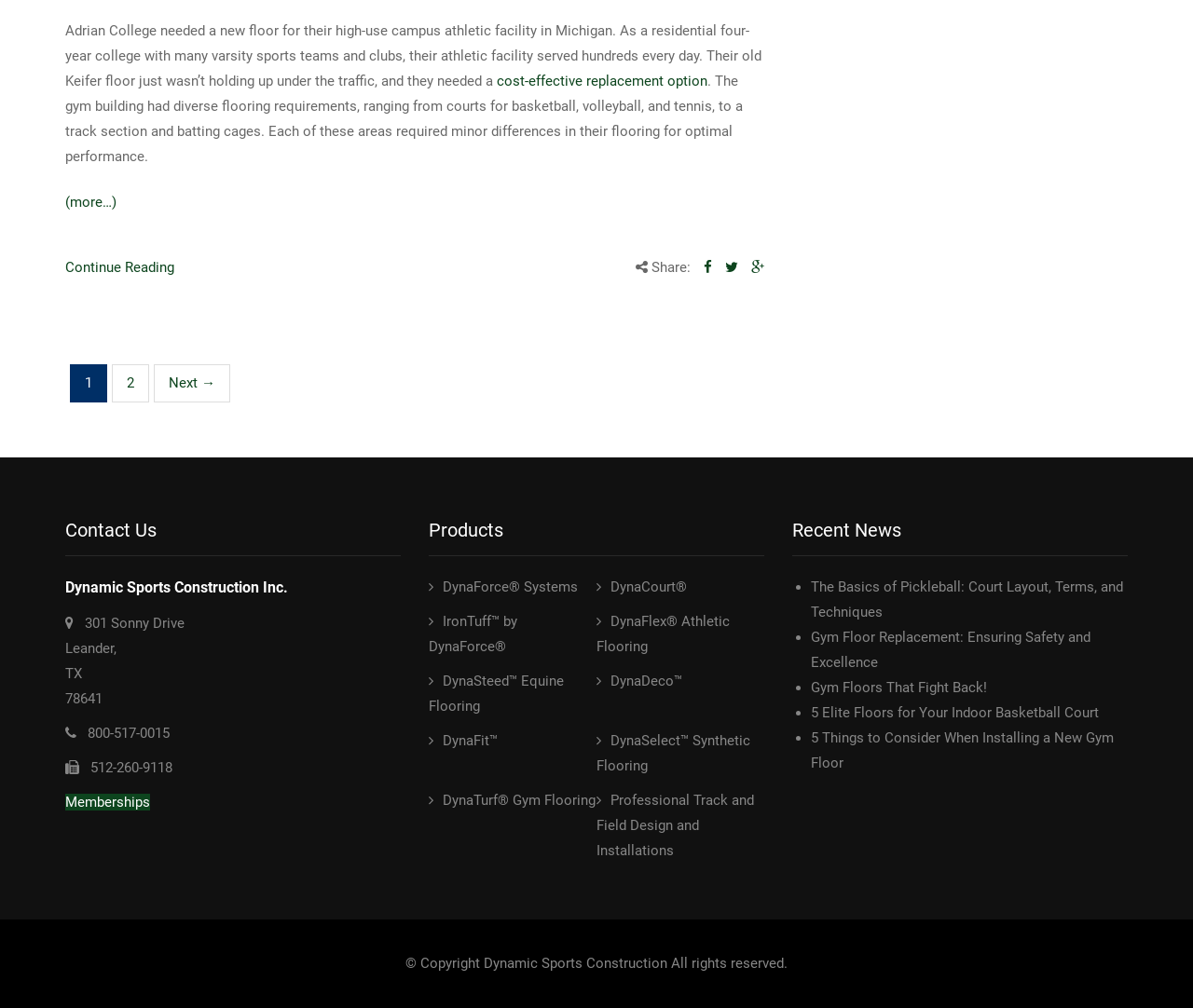What is the address of the company?
Provide a well-explained and detailed answer to the question.

The address of the company can be found in the contact information section, where it is written as '301 Sonny Drive, Leander, TX 78641'. This is the physical location of Dynamic Sports Construction Inc.